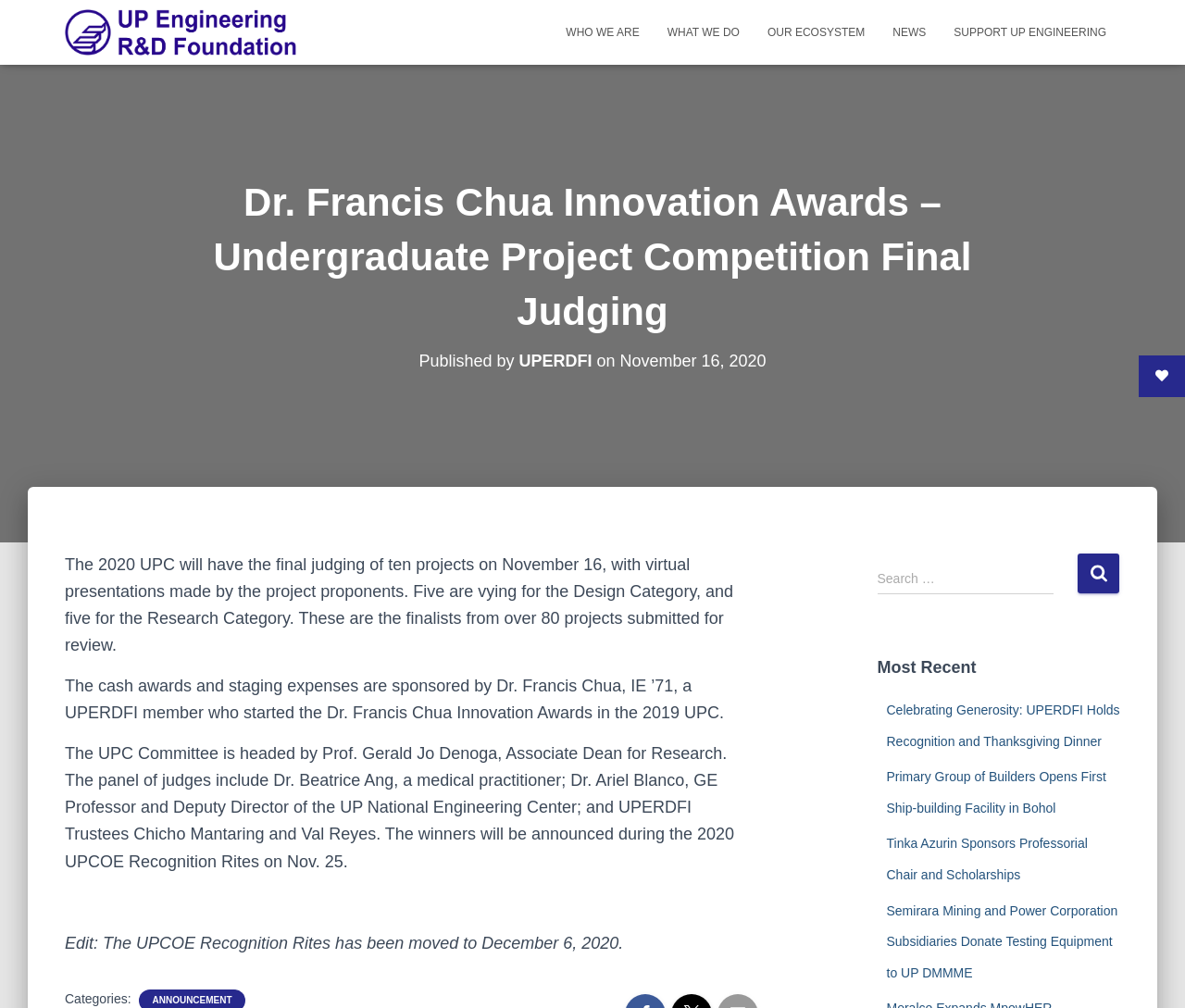Answer the question in a single word or phrase:
What is the name of the organization that published the article?

UPERDFI